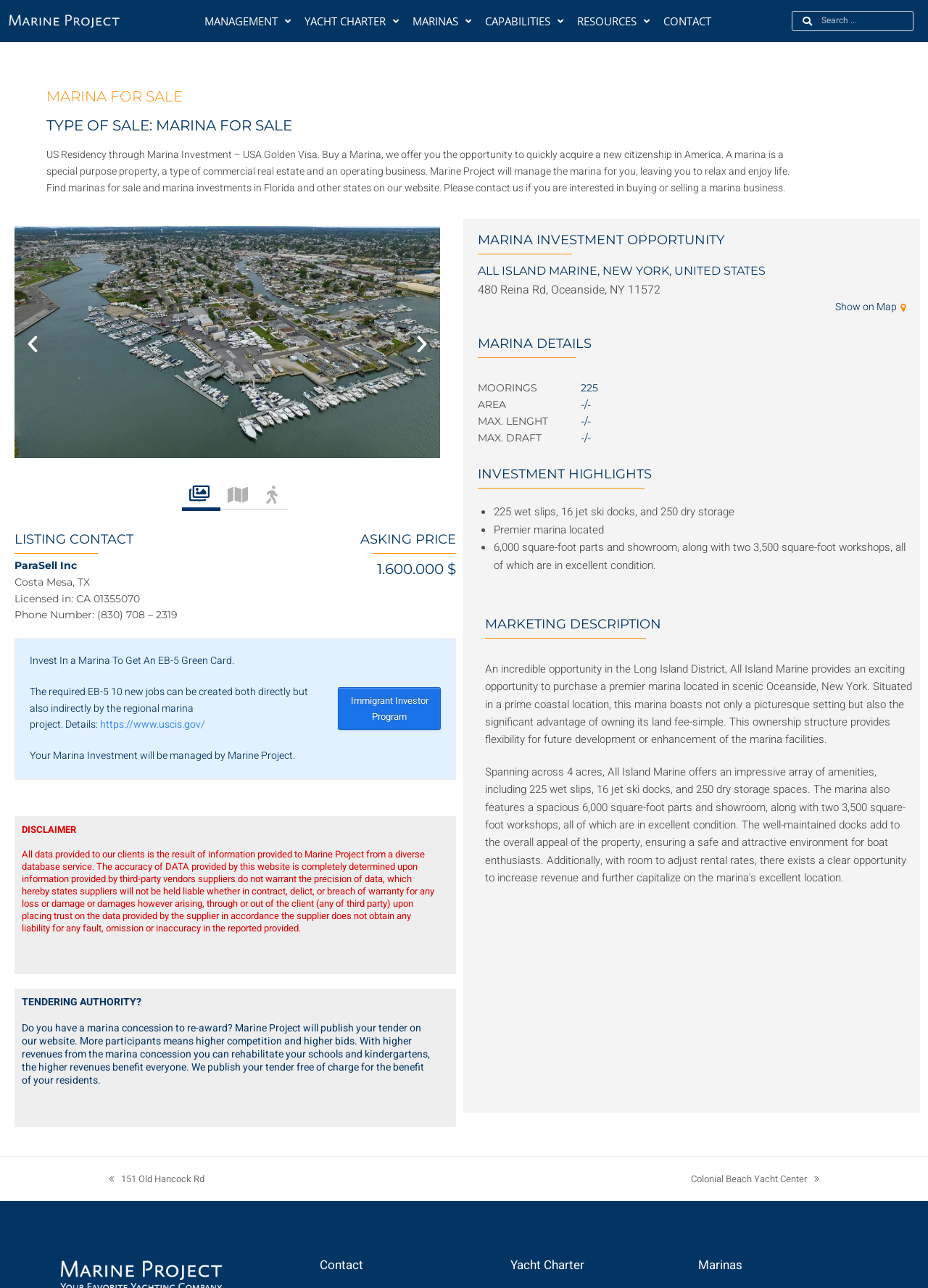Find the main header of the webpage and produce its text content.

MARINA FOR SALE